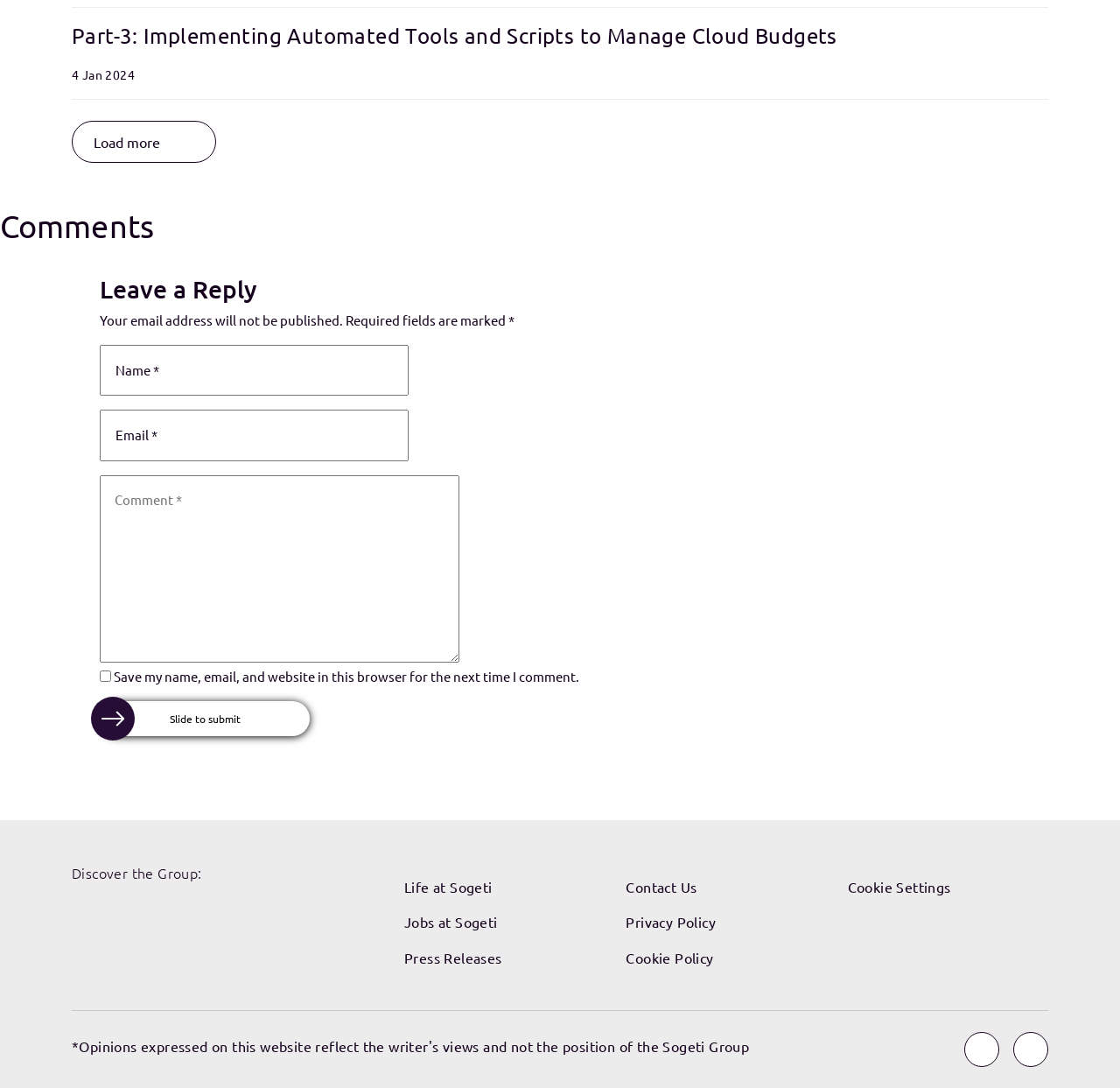Identify the bounding box coordinates for the UI element described as: "Linkedin".

[0.905, 0.949, 0.936, 0.981]